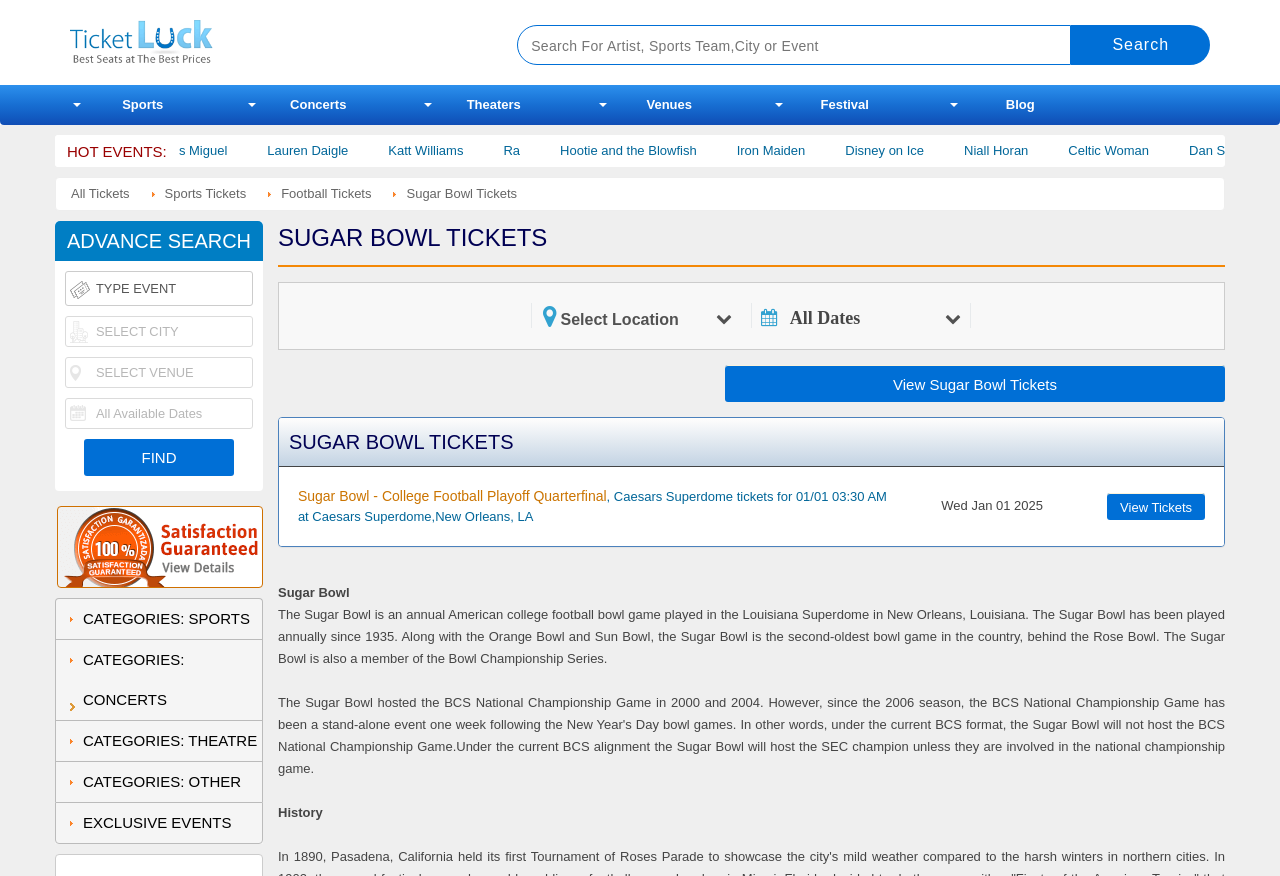Identify the bounding box for the described UI element: "Nate Bargatze".

[0.218, 0.163, 0.283, 0.18]